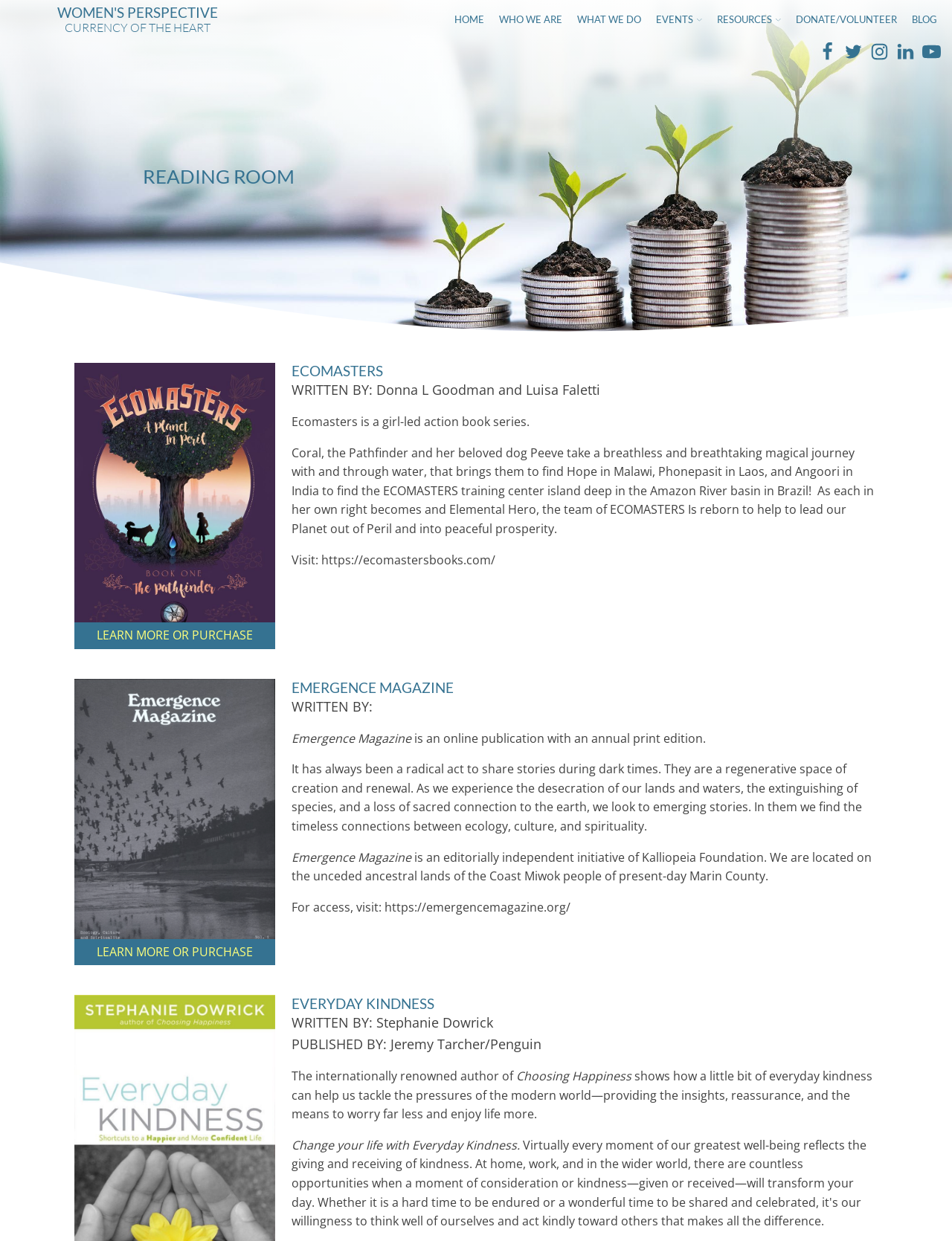Please determine the bounding box of the UI element that matches this description: Who We Are. The coordinates should be given as (top-left x, top-left y, bottom-right x, bottom-right y), with all values between 0 and 1.

[0.524, 0.01, 0.591, 0.022]